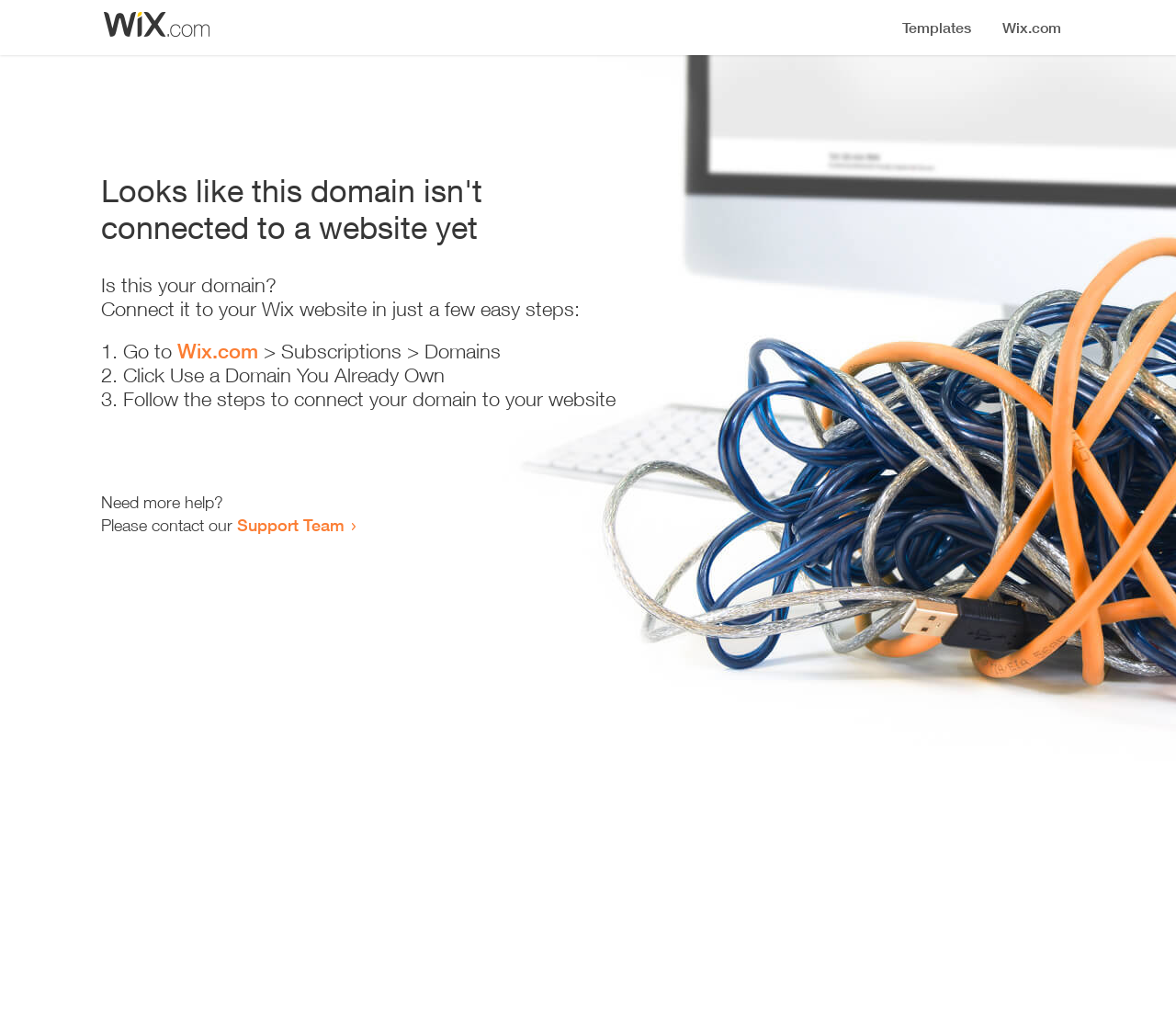What should I do to connect my domain?
Look at the webpage screenshot and answer the question with a detailed explanation.

The webpage provides a list of steps to connect the domain, and the last step is to 'Follow the steps to connect your domain to your website', indicating that users should follow these steps to connect their domain.